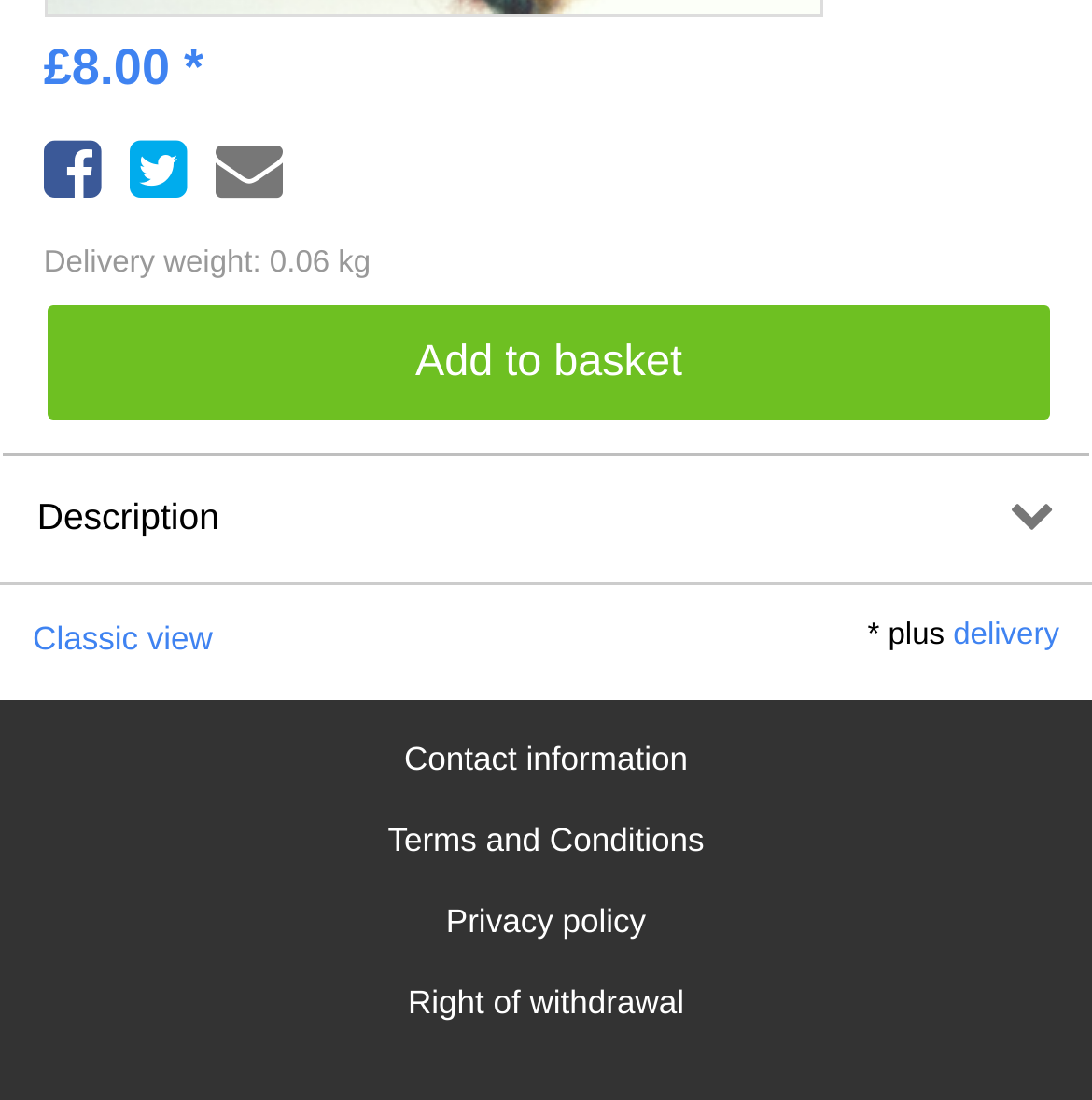Could you highlight the region that needs to be clicked to execute the instruction: "Add to basket"?

[0.043, 0.277, 0.963, 0.382]